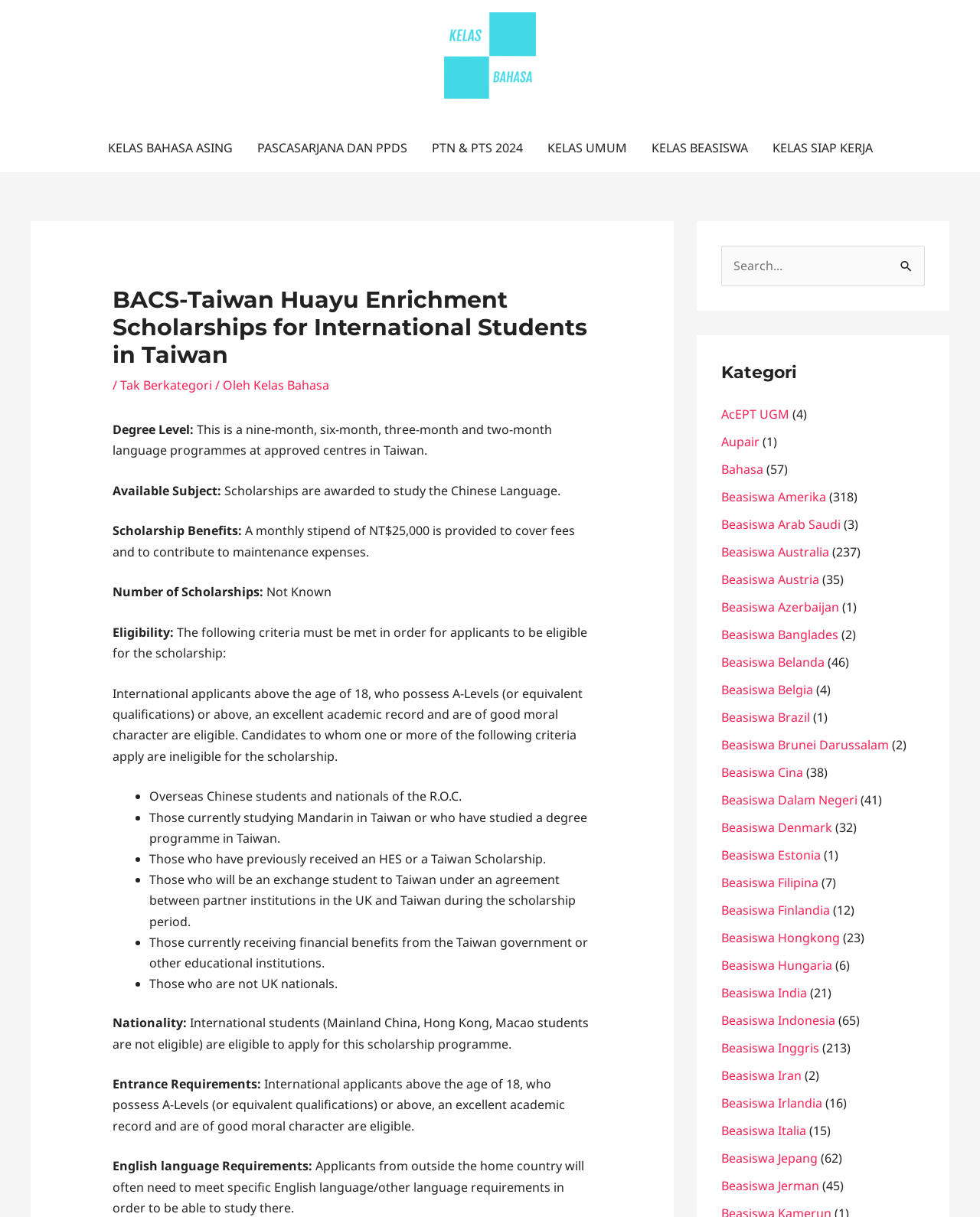Please specify the bounding box coordinates for the clickable region that will help you carry out the instruction: "Navigate to 'KELAS BAHASA ASING' page".

[0.097, 0.101, 0.25, 0.142]